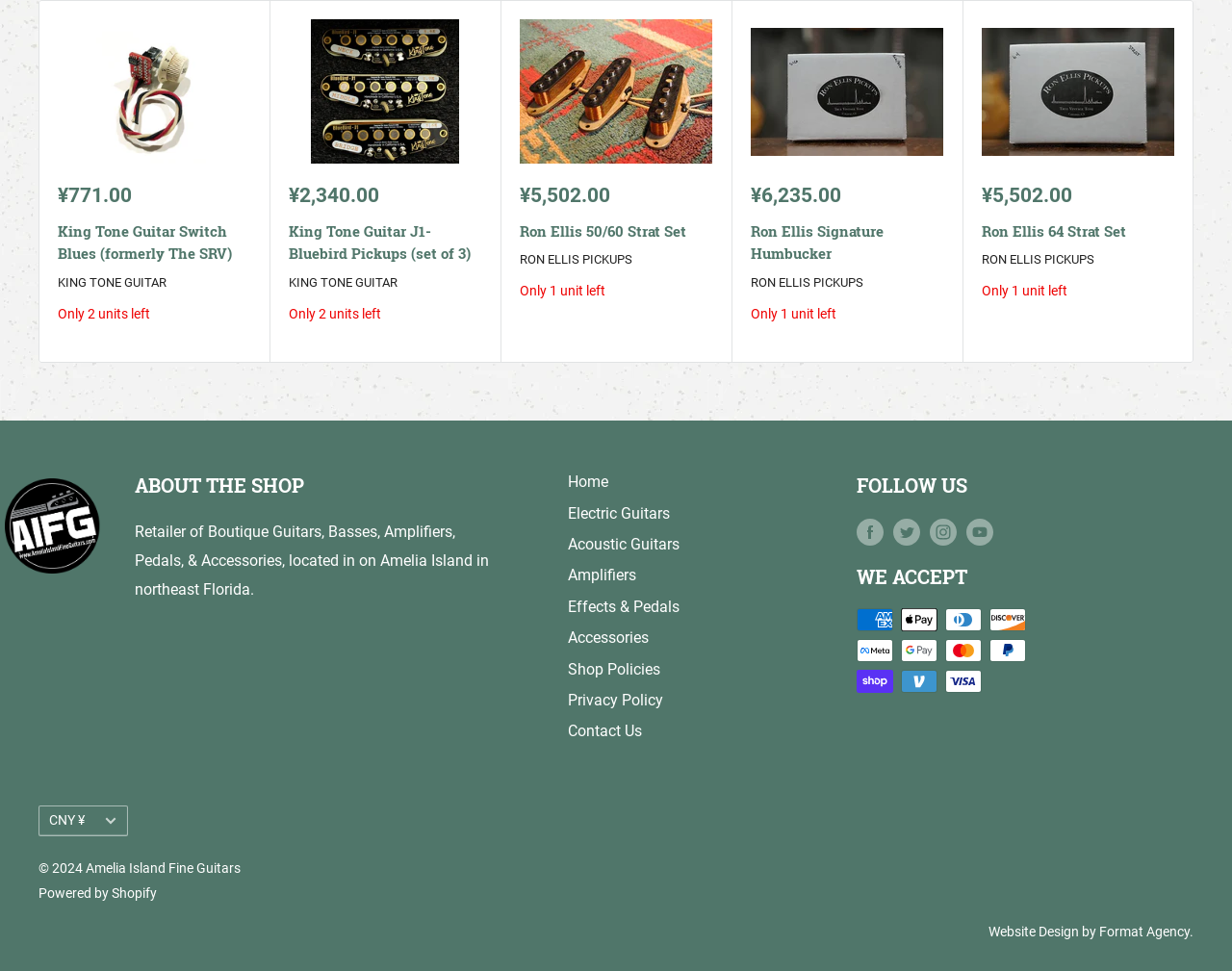Provide a brief response in the form of a single word or phrase:
What is the name of the shop?

Amelia Island Fine Guitars